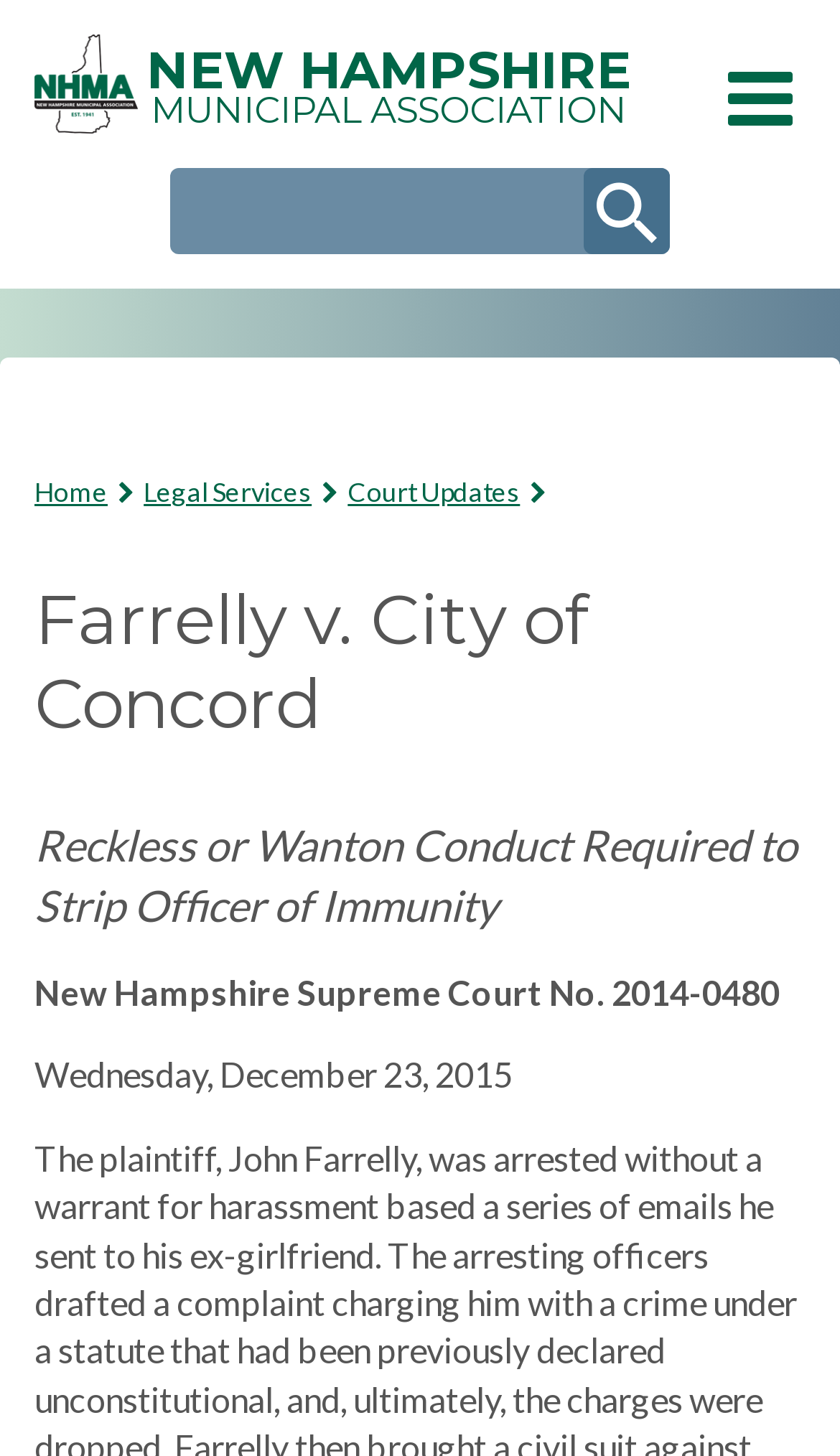Determine the bounding box coordinates of the region I should click to achieve the following instruction: "View Court Updates". Ensure the bounding box coordinates are four float numbers between 0 and 1, i.e., [left, top, right, bottom].

[0.295, 0.259, 1.0, 0.322]